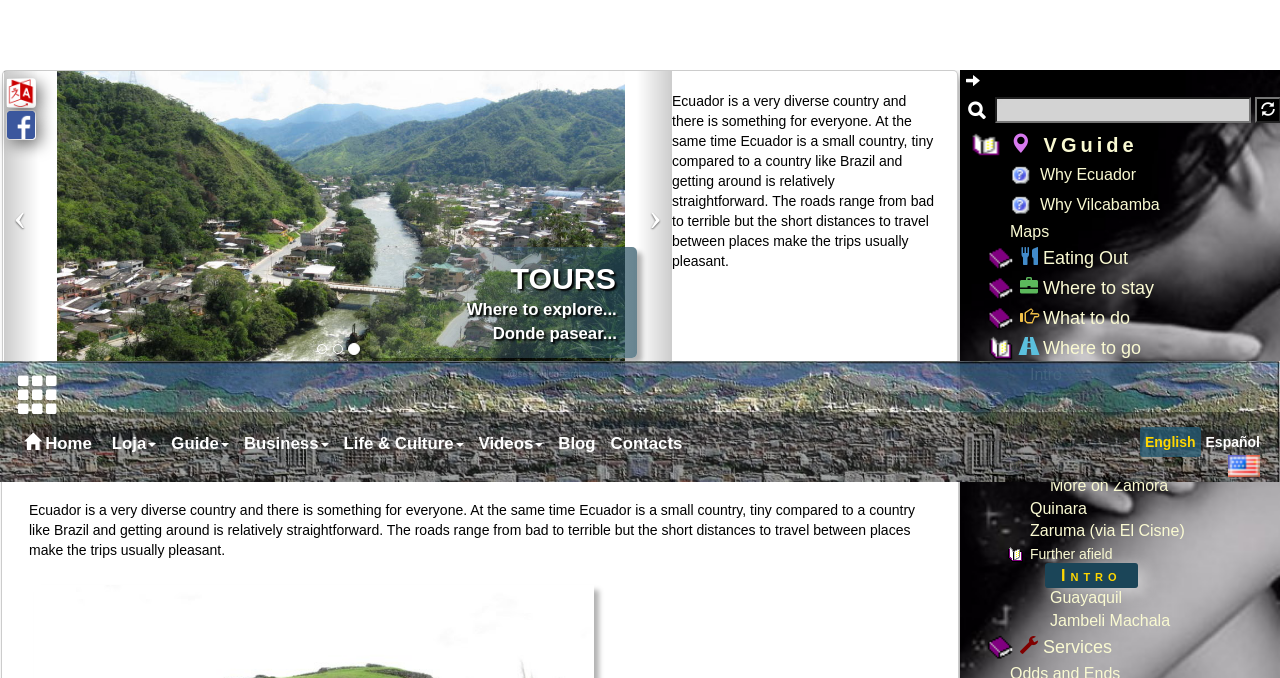Present a detailed account of what is displayed on the webpage.

This webpage is an introduction to Vilcabamba, a survival guide, and provides information about tours and travel in the region. At the top of the page, there is a horizontal menu bar with links to different sections, including "Loja", "Guide", "Business", "Life & Culture", "Videos", "Blog", and "Contacts". To the right of this menu bar, there is another horizontal menu bar with language options, including "English" and "Español".

Below the menu bars, there is a brief introduction to Ecuador, describing it as a diverse country with something for everyone. This text is accompanied by an image.

The main content of the page is organized into several sections, each with a table layout. The first section has links to different destinations, including "Intro", "Guayaquil", "Machala", and others. The subsequent sections provide more information about specific locations, such as Loja, Malacatos, and Zamora. Each of these sections has a "Collapse" link, which suggests that the content can be expanded or collapsed.

Throughout the page, there are several images, including a small icon at the top left corner and a larger image below the introduction to Ecuador. The layout of the page is clean and organized, with clear headings and concise text.